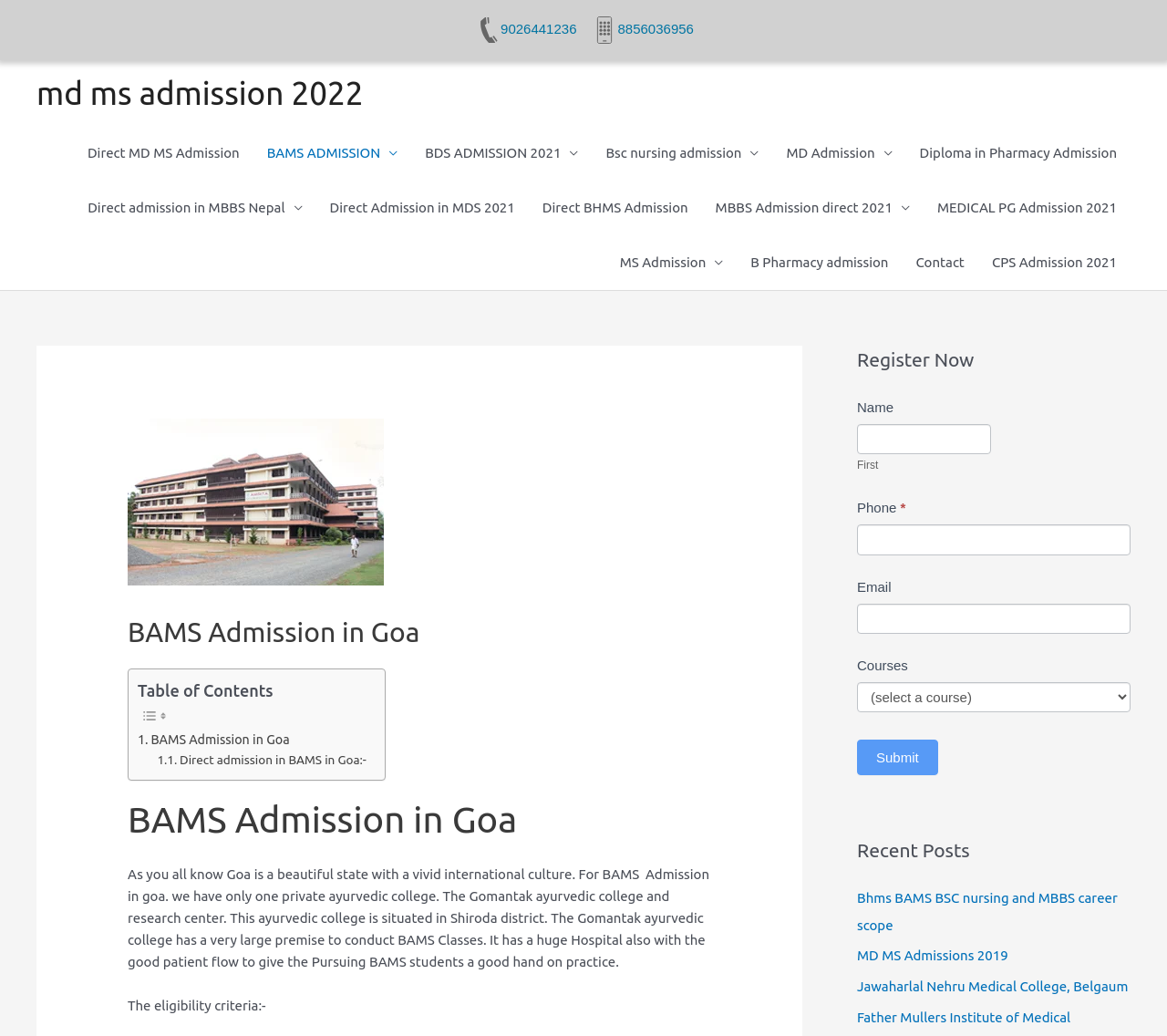Can you find the bounding box coordinates for the element that needs to be clicked to execute this instruction: "Register now"? The coordinates should be given as four float numbers between 0 and 1, i.e., [left, top, right, bottom].

[0.734, 0.334, 0.969, 0.361]